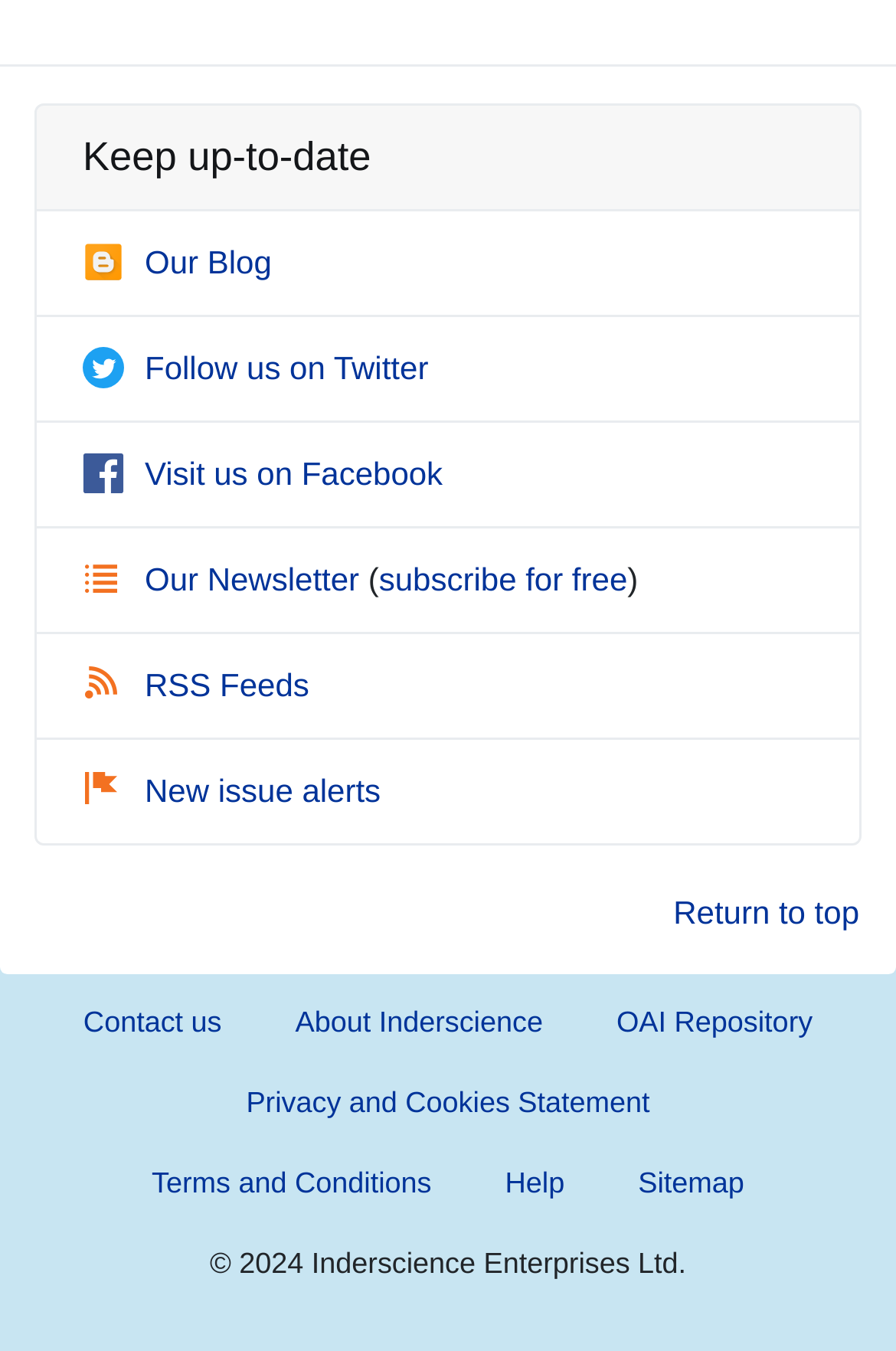Highlight the bounding box coordinates of the element you need to click to perform the following instruction: "Visit us on Facebook."

[0.092, 0.337, 0.494, 0.364]